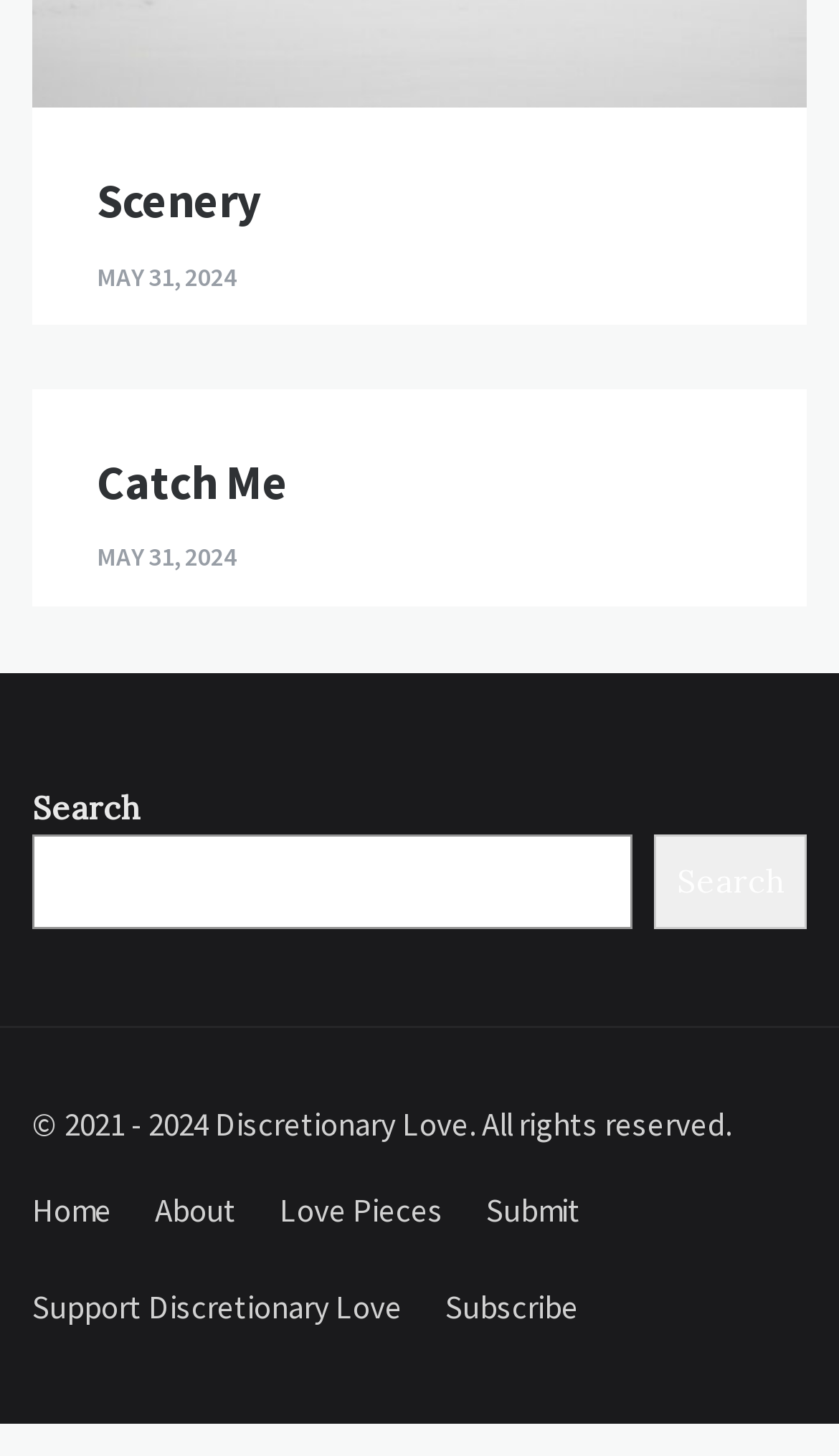Please specify the bounding box coordinates in the format (top-left x, top-left y, bottom-right x, bottom-right y), with all values as floating point numbers between 0 and 1. Identify the bounding box of the UI element described by: Support Discretionary Love

[0.013, 0.864, 0.505, 0.93]